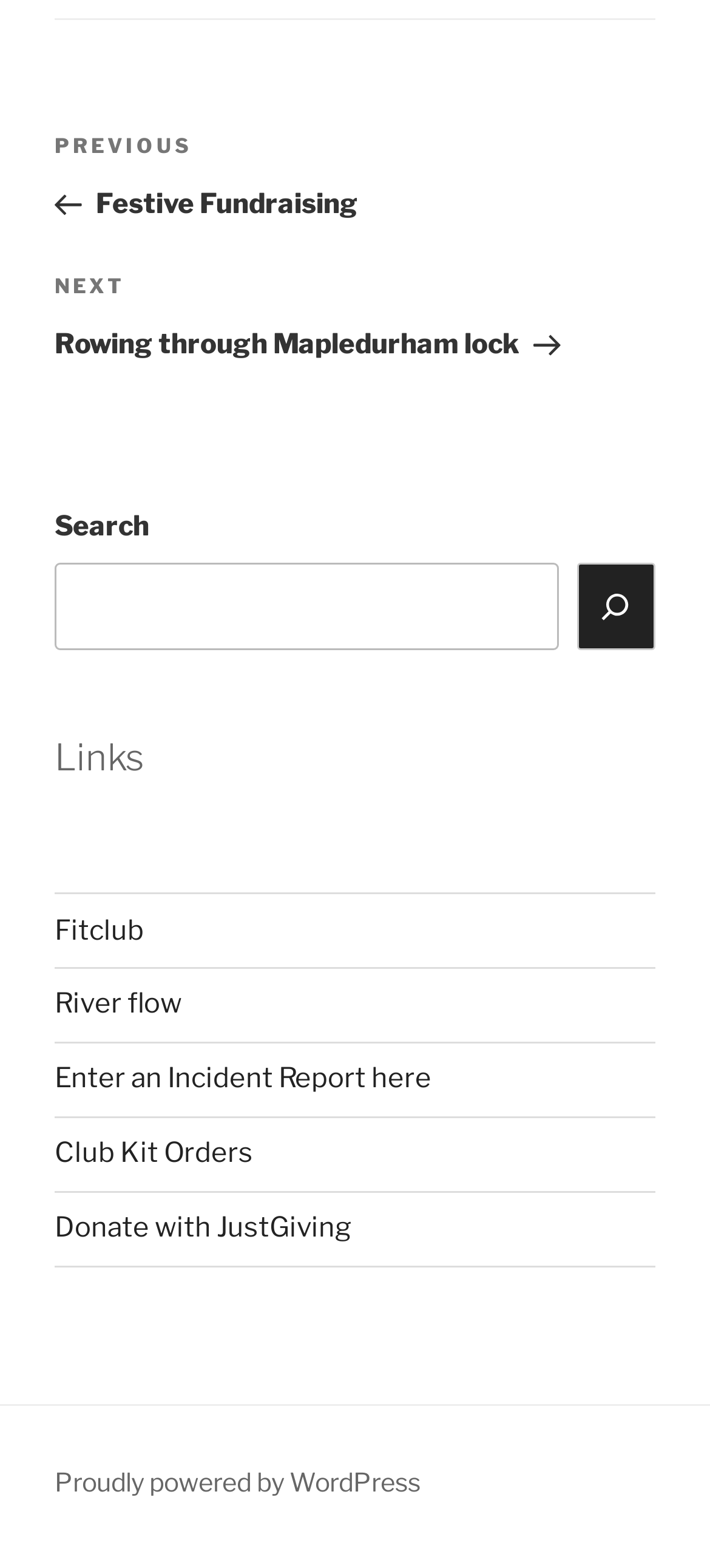Locate the bounding box coordinates of the element's region that should be clicked to carry out the following instruction: "Visit Fitclub". The coordinates need to be four float numbers between 0 and 1, i.e., [left, top, right, bottom].

[0.077, 0.583, 0.203, 0.603]